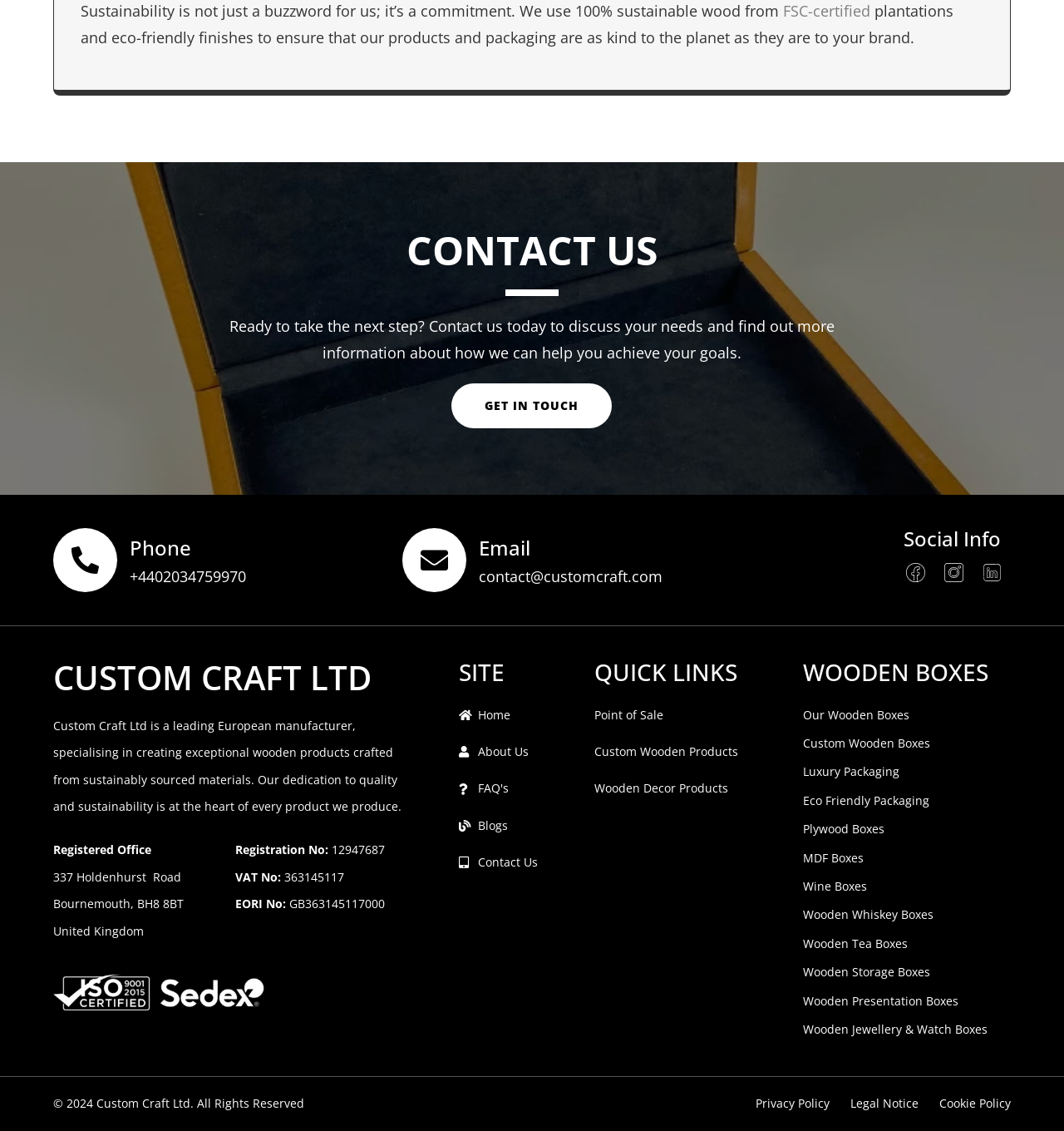Identify the bounding box coordinates of the clickable region required to complete the instruction: "Call phone number". The coordinates should be given as four float numbers within the range of 0 and 1, i.e., [left, top, right, bottom].

[0.122, 0.501, 0.231, 0.518]